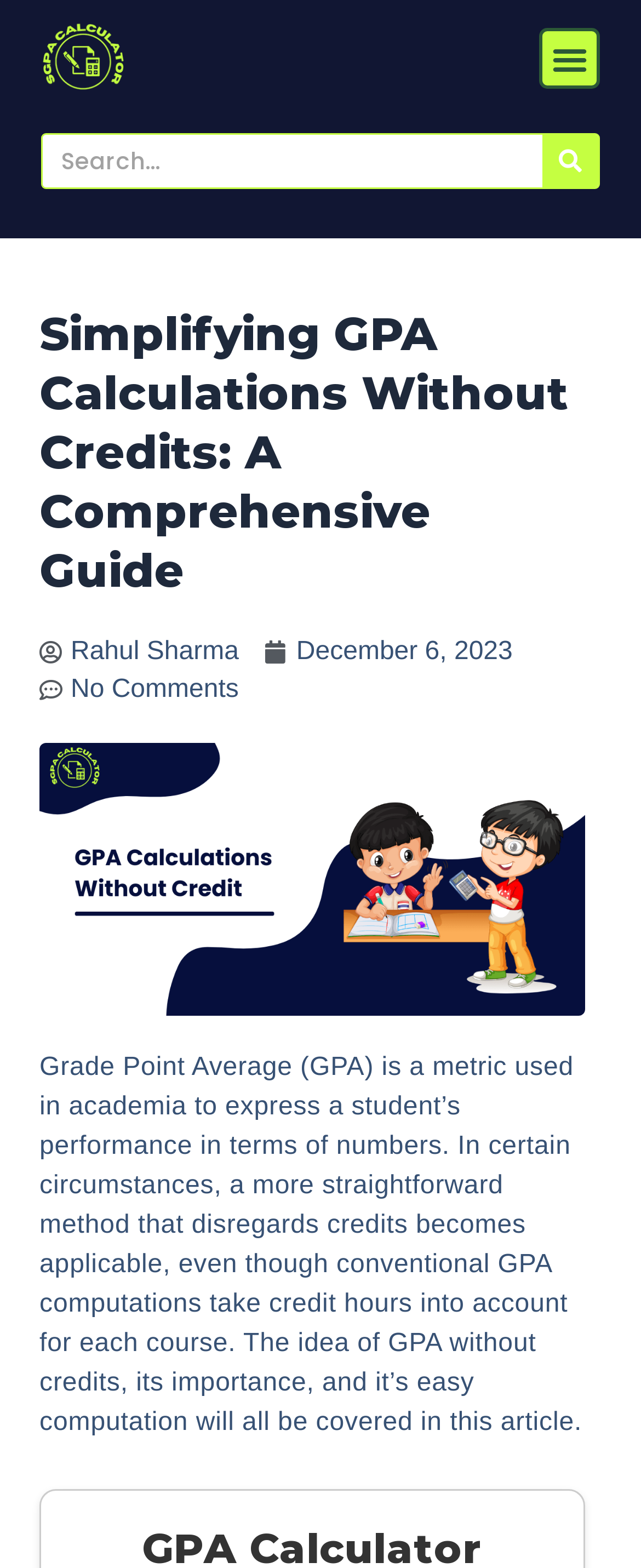Using details from the image, please answer the following question comprehensively:
What is the topic of the article?

I determined the topic of the article by reading the StaticText element with the content 'Simplifying GPA Calculations Without Credits: A Comprehensive Guide' which is a heading element, indicating that it is the main topic of the article.